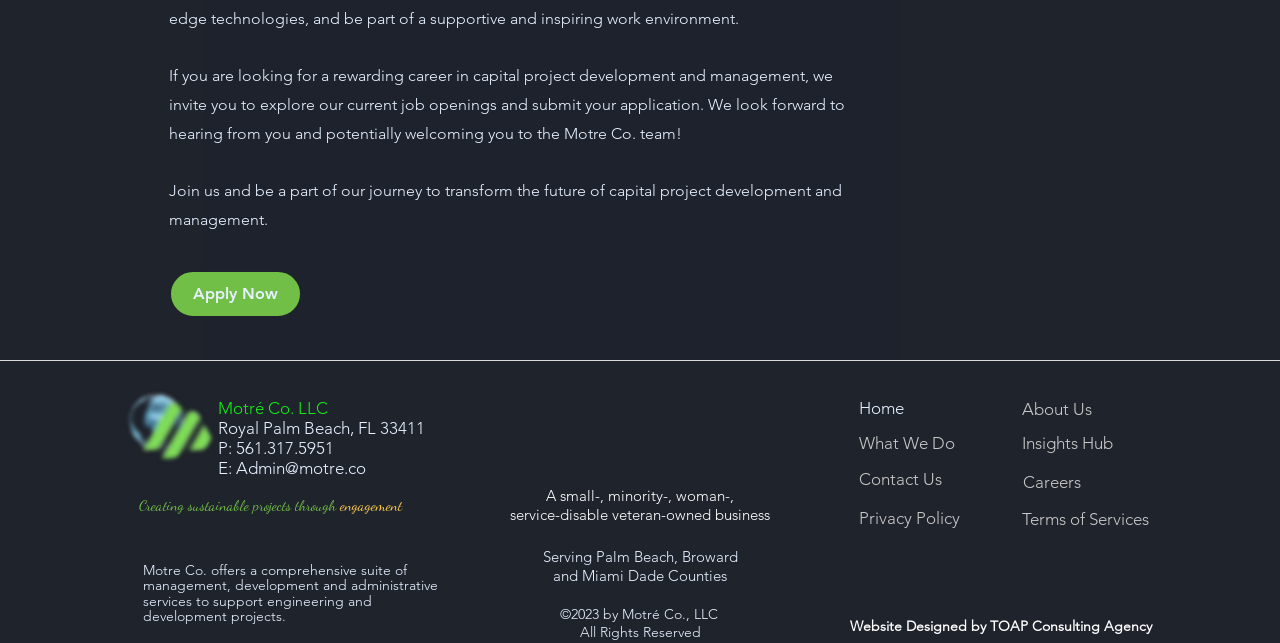Answer the question using only one word or a concise phrase: What type of business is Motré Co.?

small-, minority-, woman-, service-disable veteran-owned business